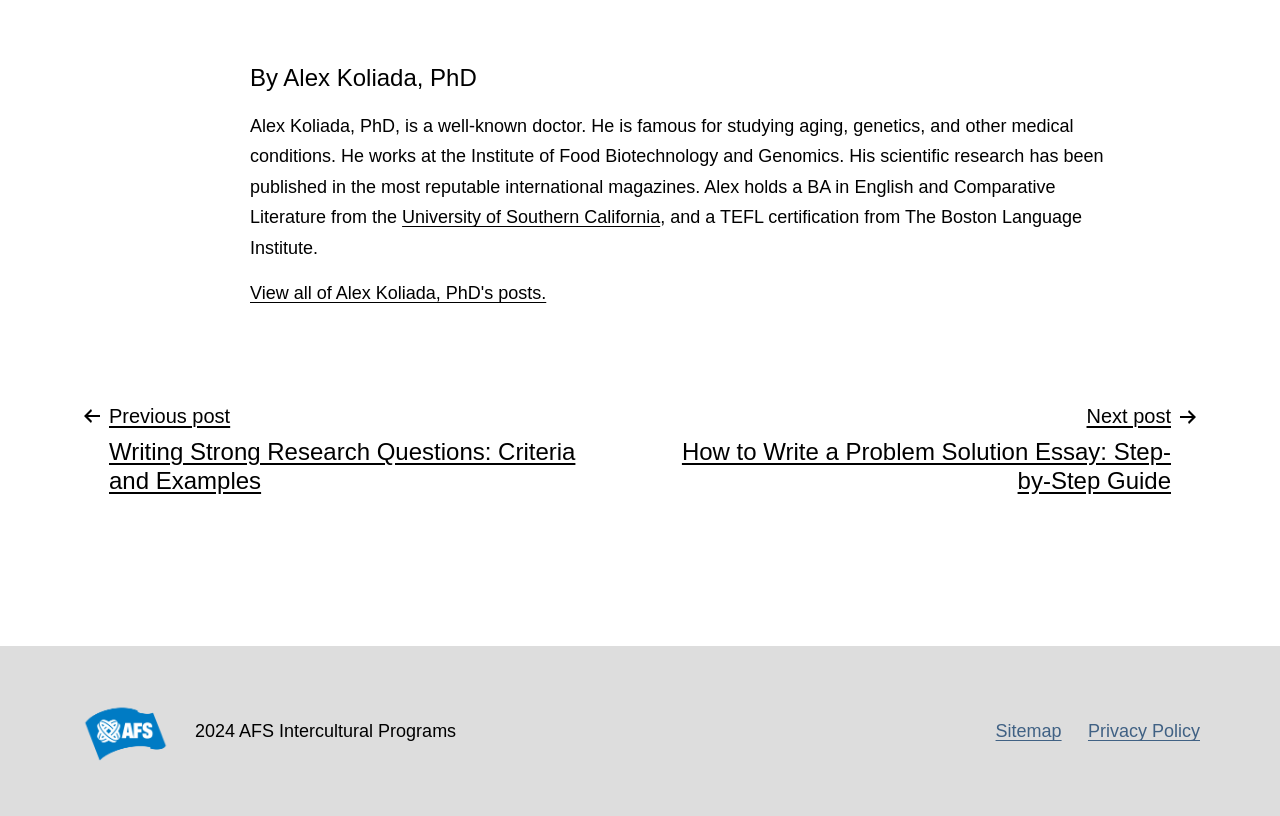What is the title of the previous post?
Answer the question in a detailed and comprehensive manner.

The webpage has a link 'Previous post Writing Strong Research Questions: Criteria and Examples' in the Post navigation section which indicates that the title of the previous post is 'Writing Strong Research Questions: Criteria and Examples'.